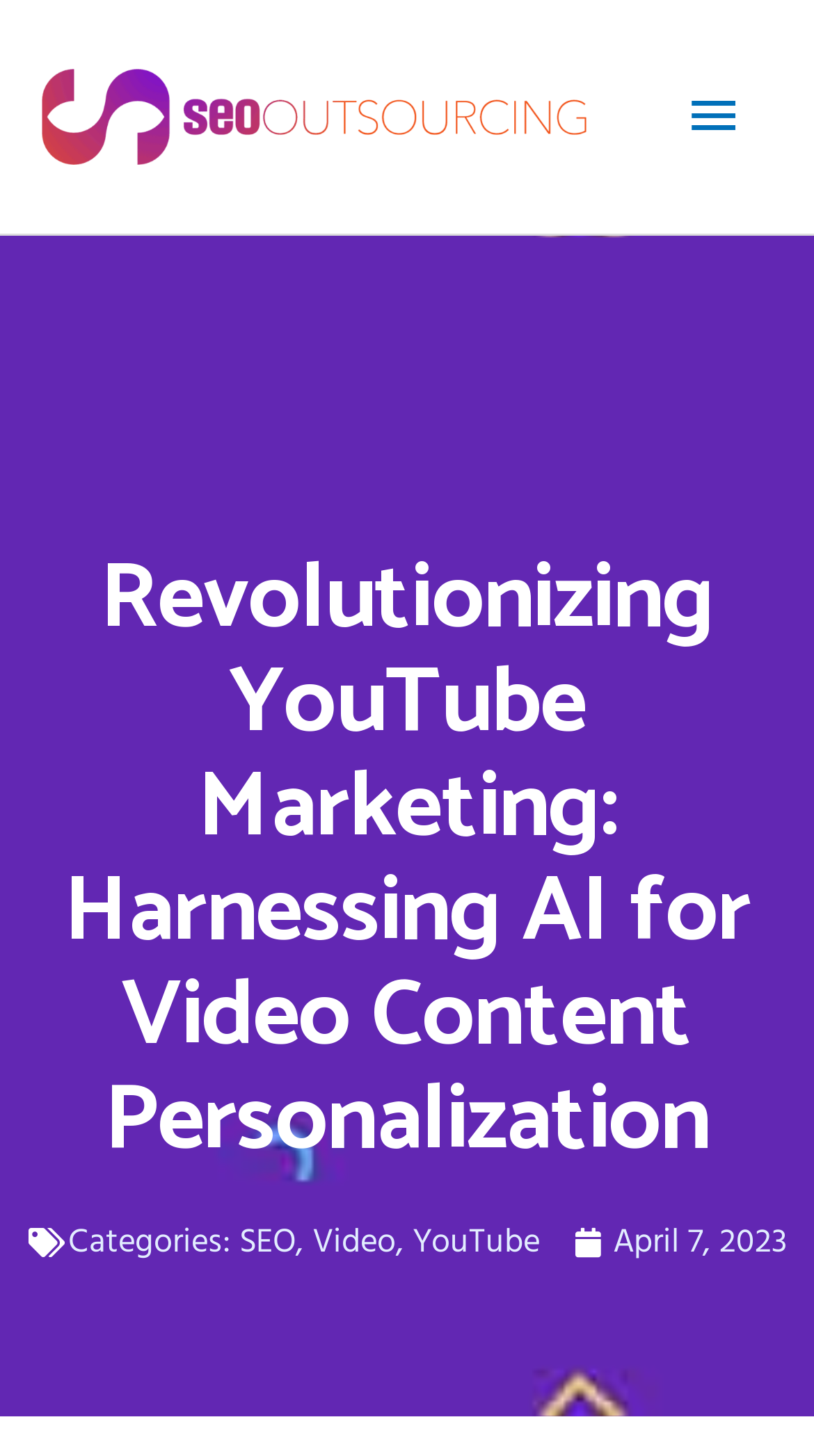Please give a concise answer to this question using a single word or phrase: 
How many categories are listed on the webpage?

3